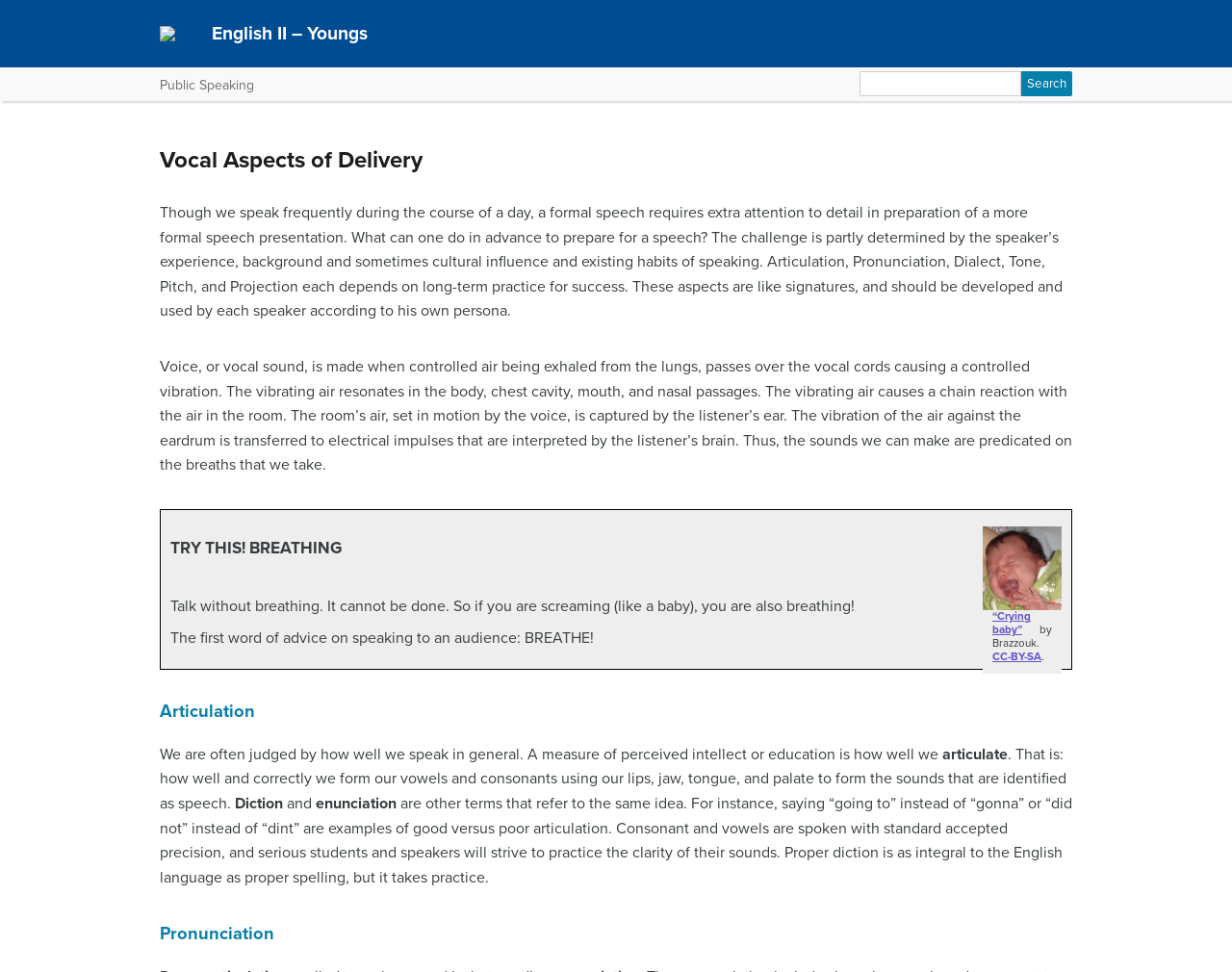Locate the bounding box coordinates of the UI element described by: "English II – Youngs". Provide the coordinates as four float numbers between 0 and 1, formatted as [left, top, right, bottom].

[0.172, 0.022, 0.299, 0.045]